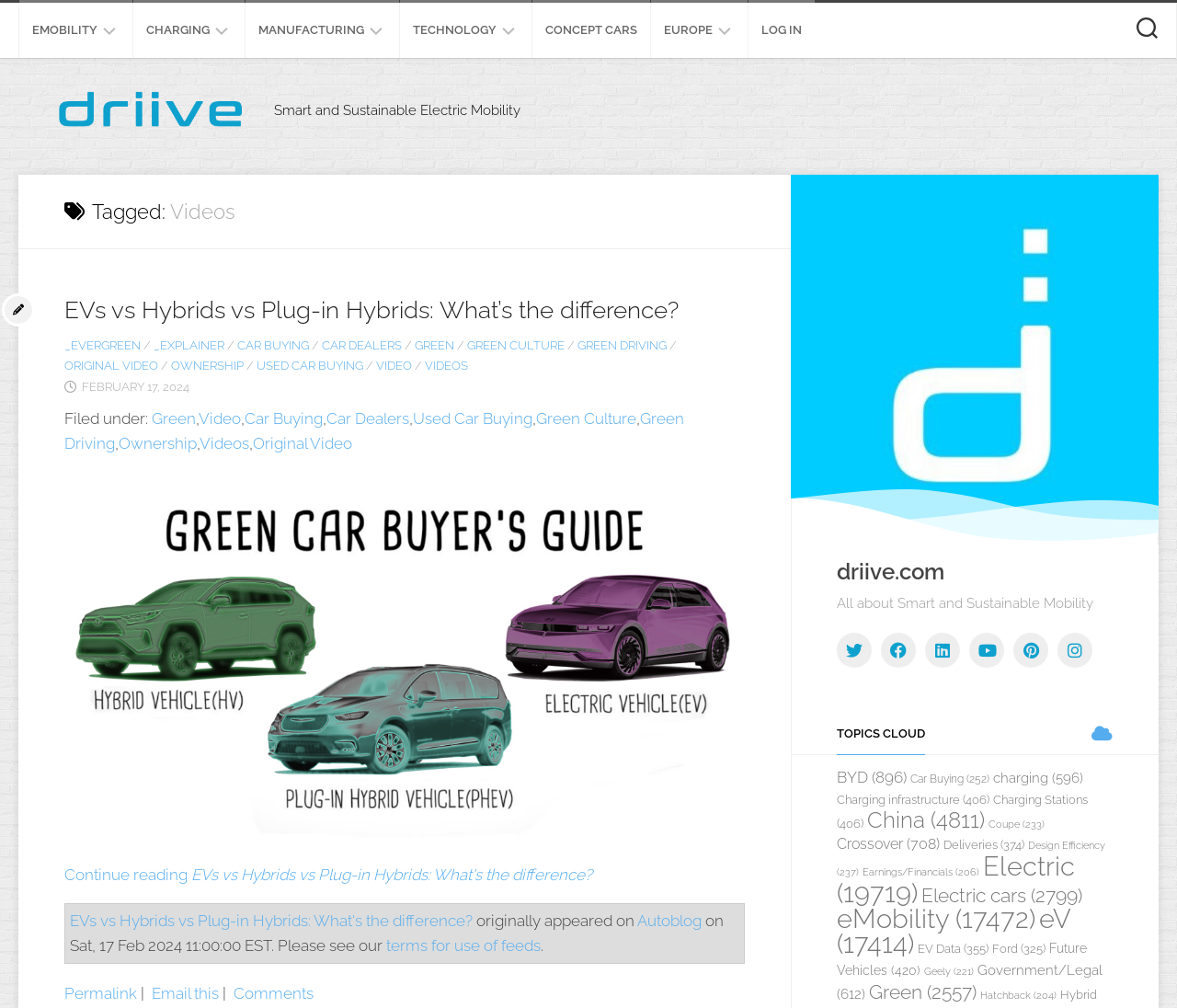Identify the bounding box for the UI element described as: "Industry". Ensure the coordinates are four float numbers between 0 and 1, formatted as [left, top, right, bottom].

[0.209, 0.072, 0.24, 0.109]